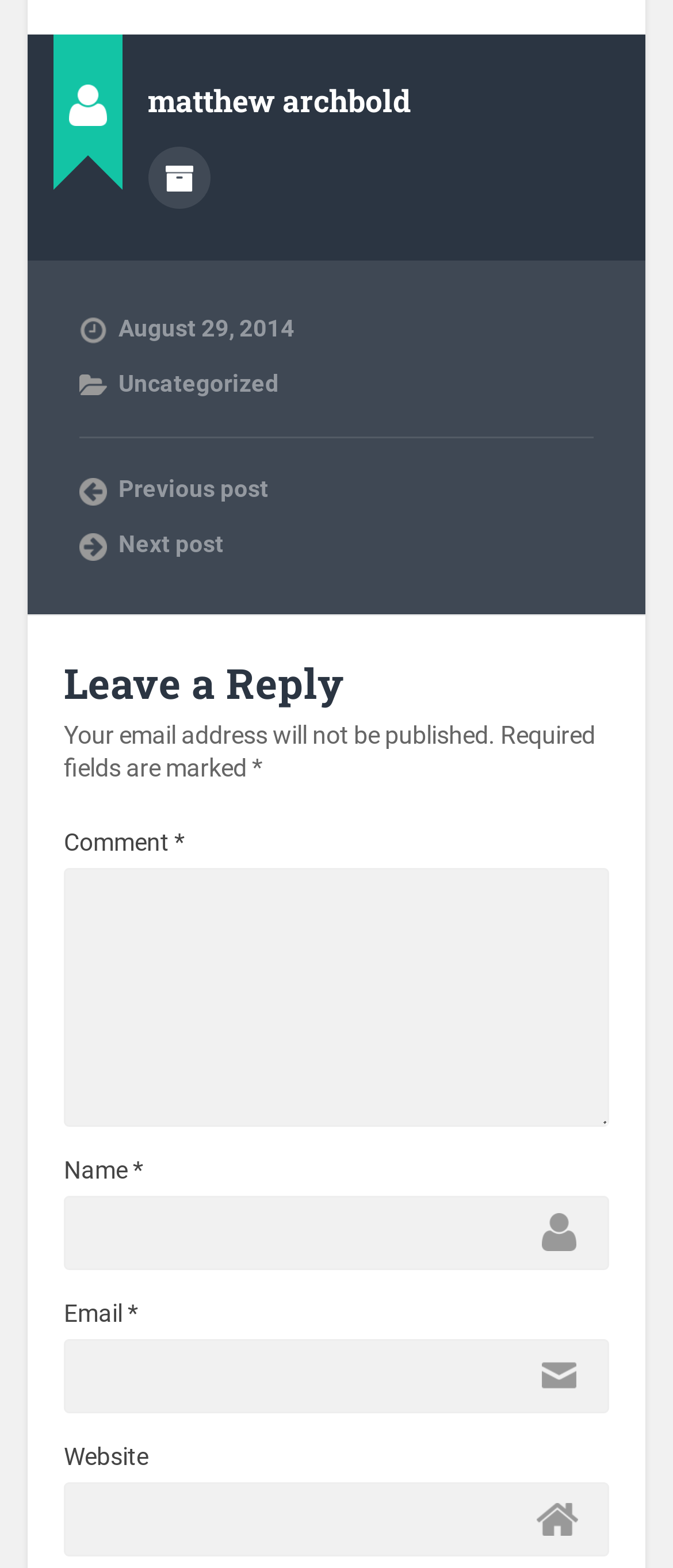Please provide the bounding box coordinates for the element that needs to be clicked to perform the instruction: "View author archive". The coordinates must consist of four float numbers between 0 and 1, formatted as [left, top, right, bottom].

[0.219, 0.094, 0.312, 0.133]